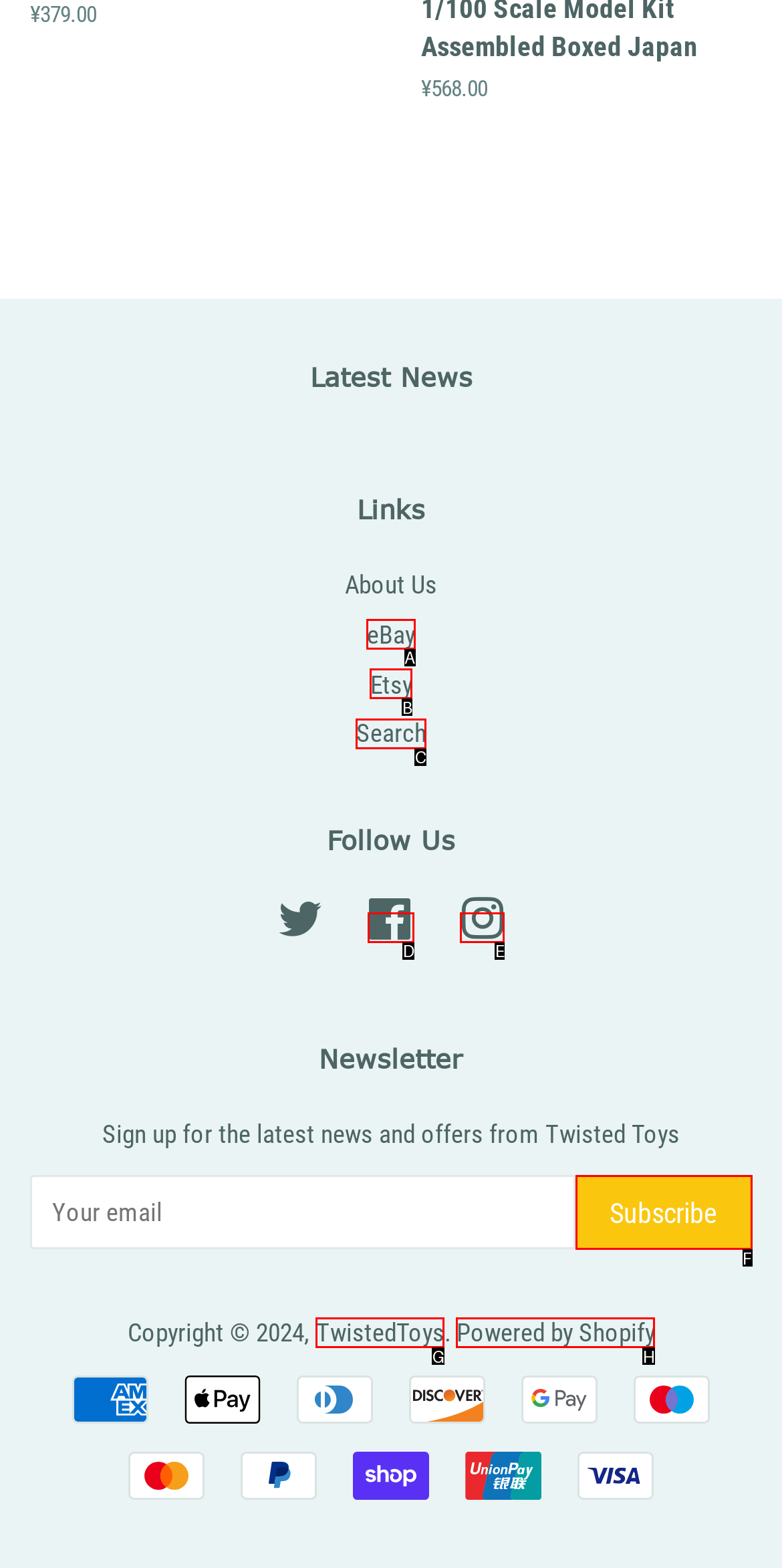Identify the appropriate lettered option to execute the following task: Visit eBay
Respond with the letter of the selected choice.

A